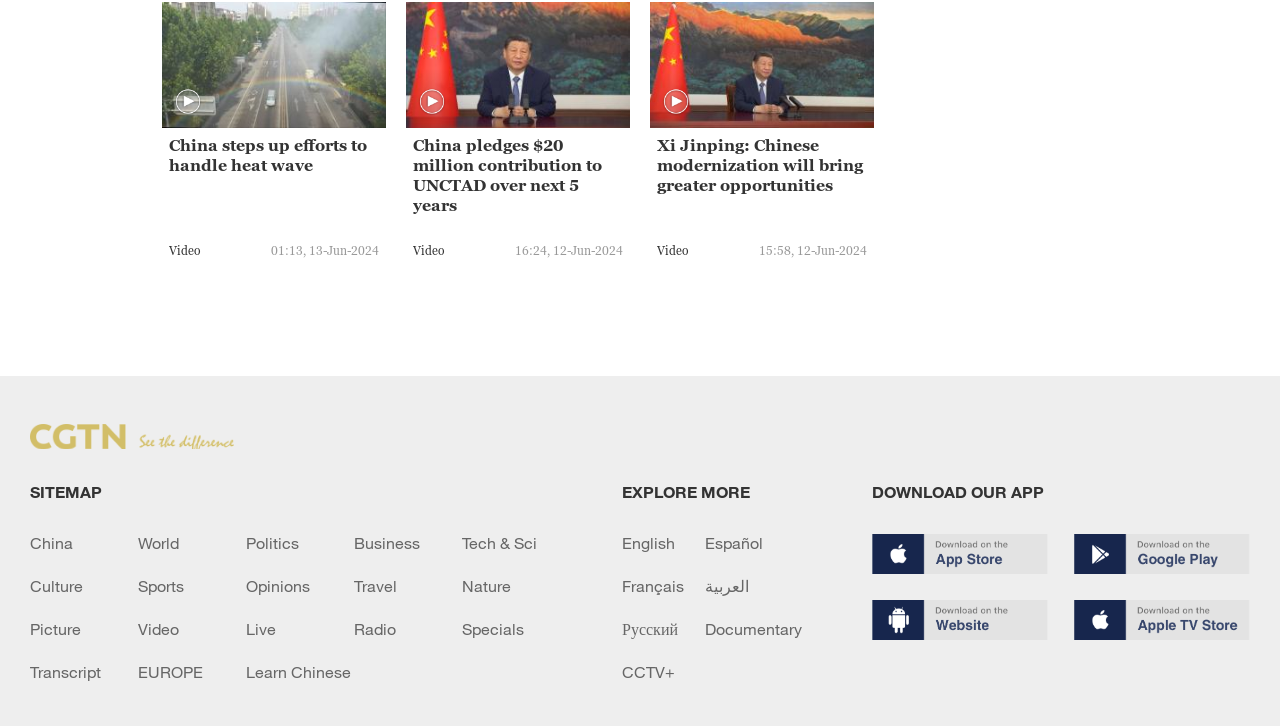Please find the bounding box coordinates for the clickable element needed to perform this instruction: "Download the app".

[0.681, 0.735, 0.819, 0.79]